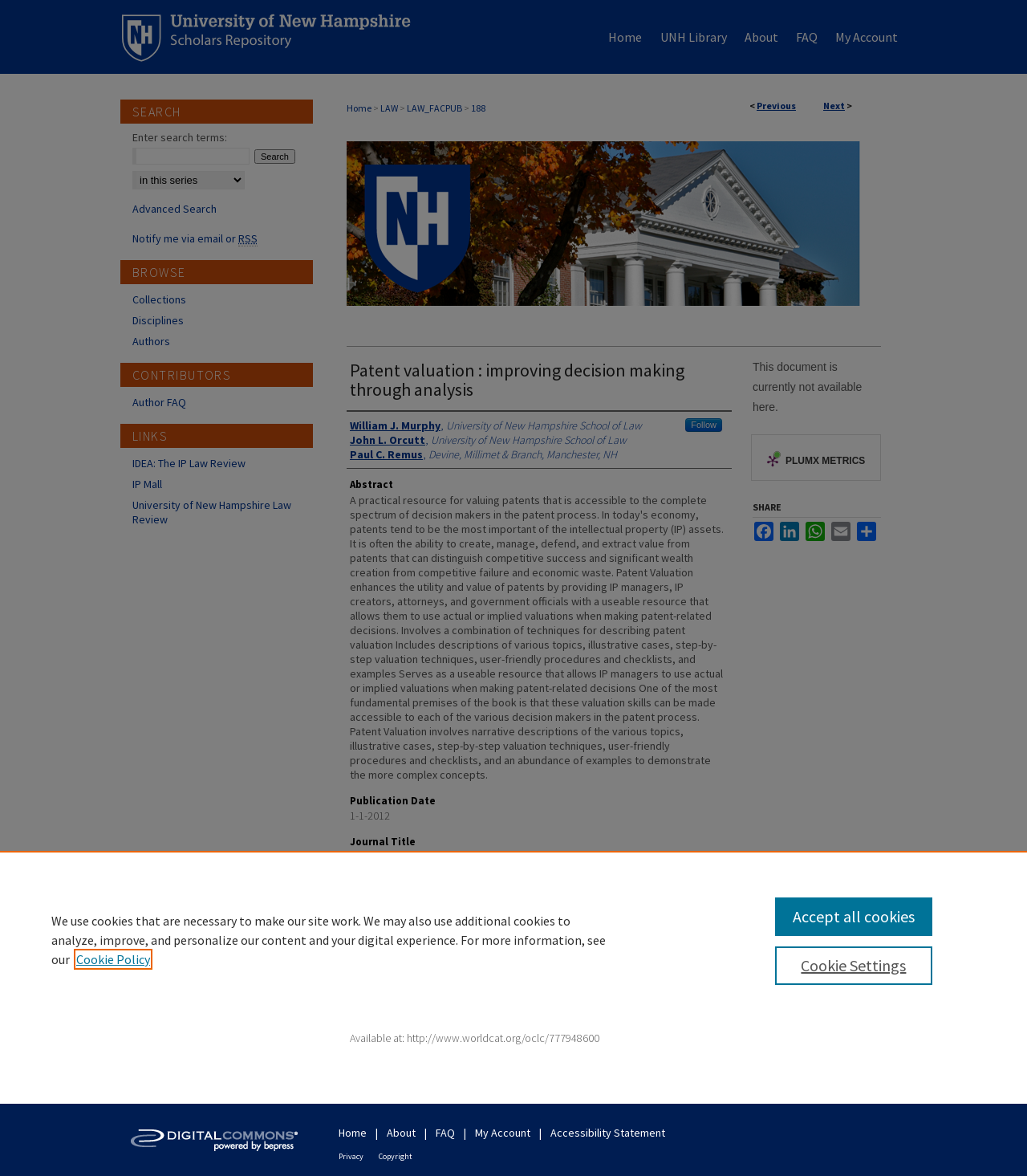Who are the authors of the book?
Look at the image and answer with only one word or phrase.

William J. Murphy, John L. Orcutt, Paul C. Remus